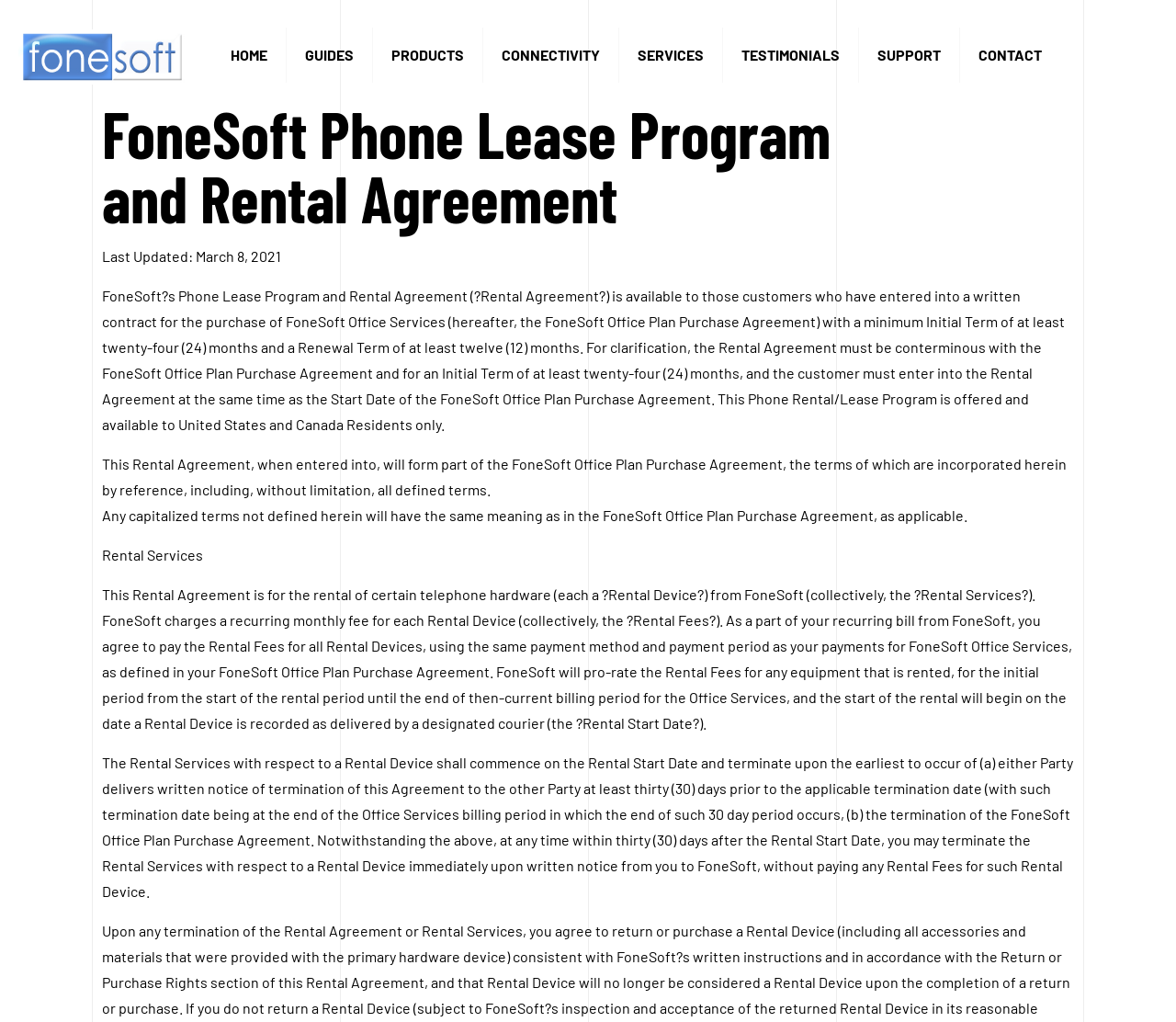Indicate the bounding box coordinates of the element that needs to be clicked to satisfy the following instruction: "Click on the 'DONATE' link". The coordinates should be four float numbers between 0 and 1, i.e., [left, top, right, bottom].

None